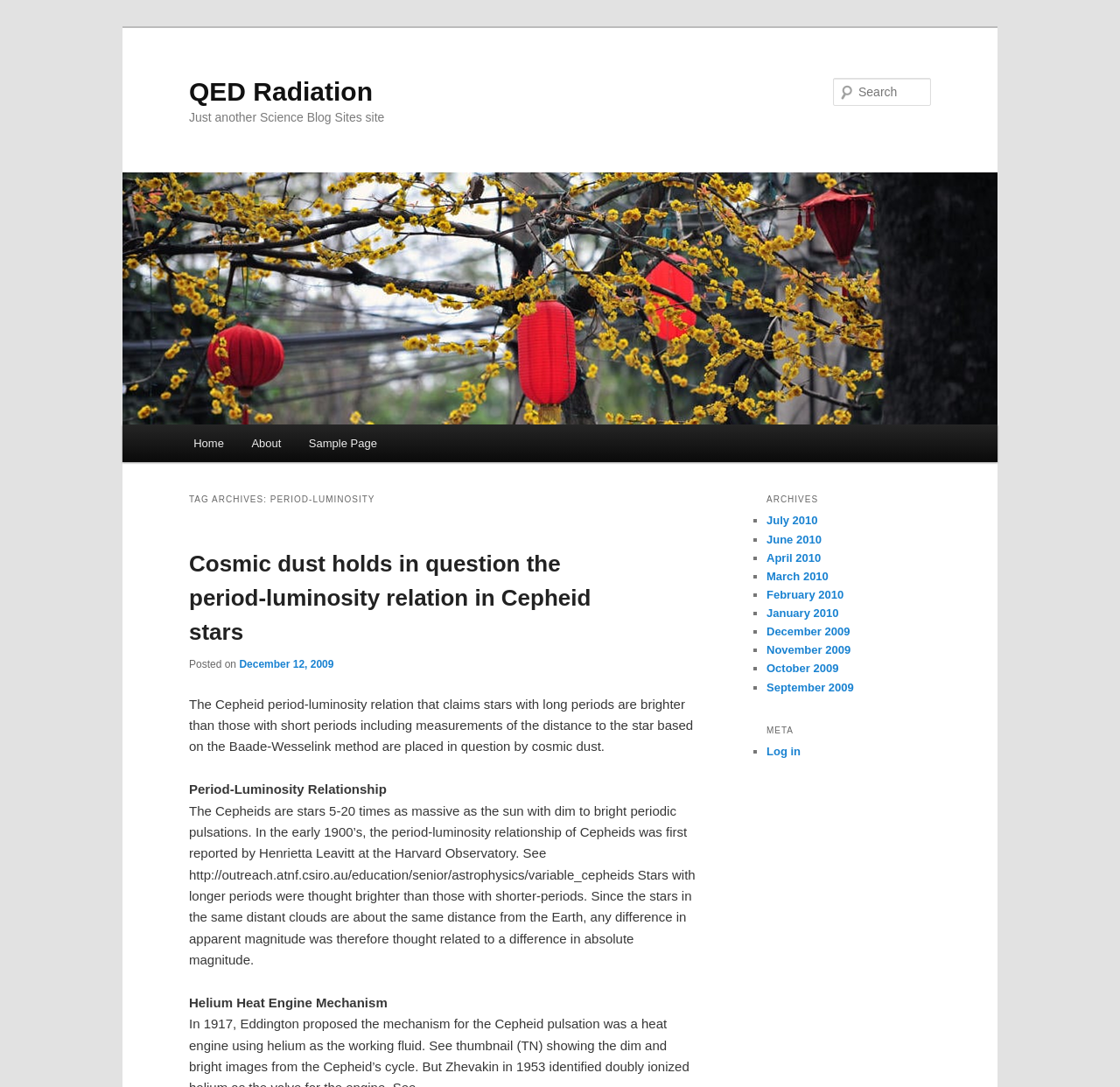Please find the bounding box for the following UI element description. Provide the coordinates in (top-left x, top-left y, bottom-right x, bottom-right y) format, with values between 0 and 1: parent_node: Search name="s" placeholder="Search"

[0.744, 0.072, 0.831, 0.097]